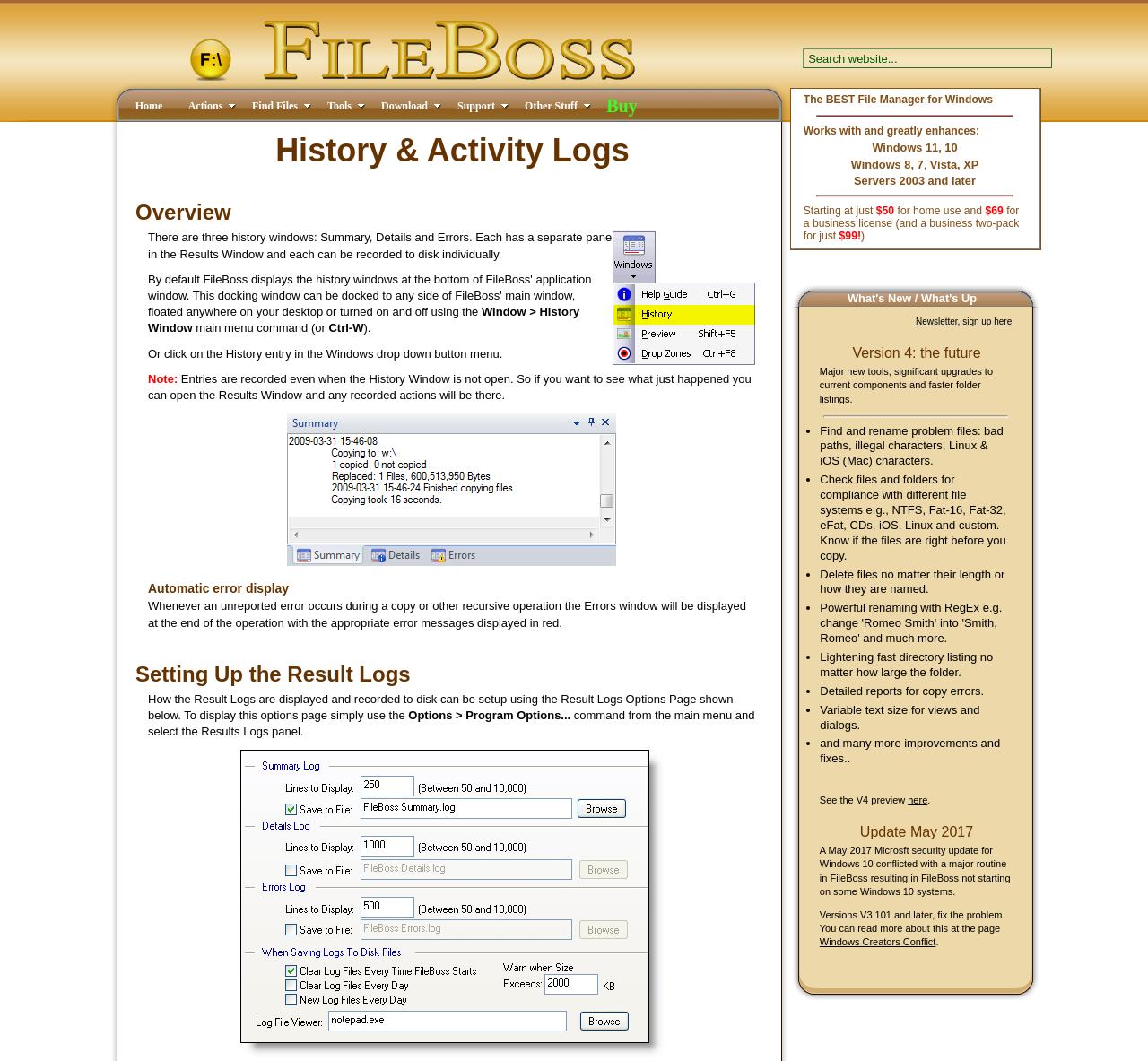What is the purpose of the 'Actions' tab?
Provide an in-depth answer to the question, covering all aspects.

The purpose of the 'Actions' tab can be inferred from its name and position in the layout table, which suggests that it is related to performing actions on files, such as copying, moving, or deleting.